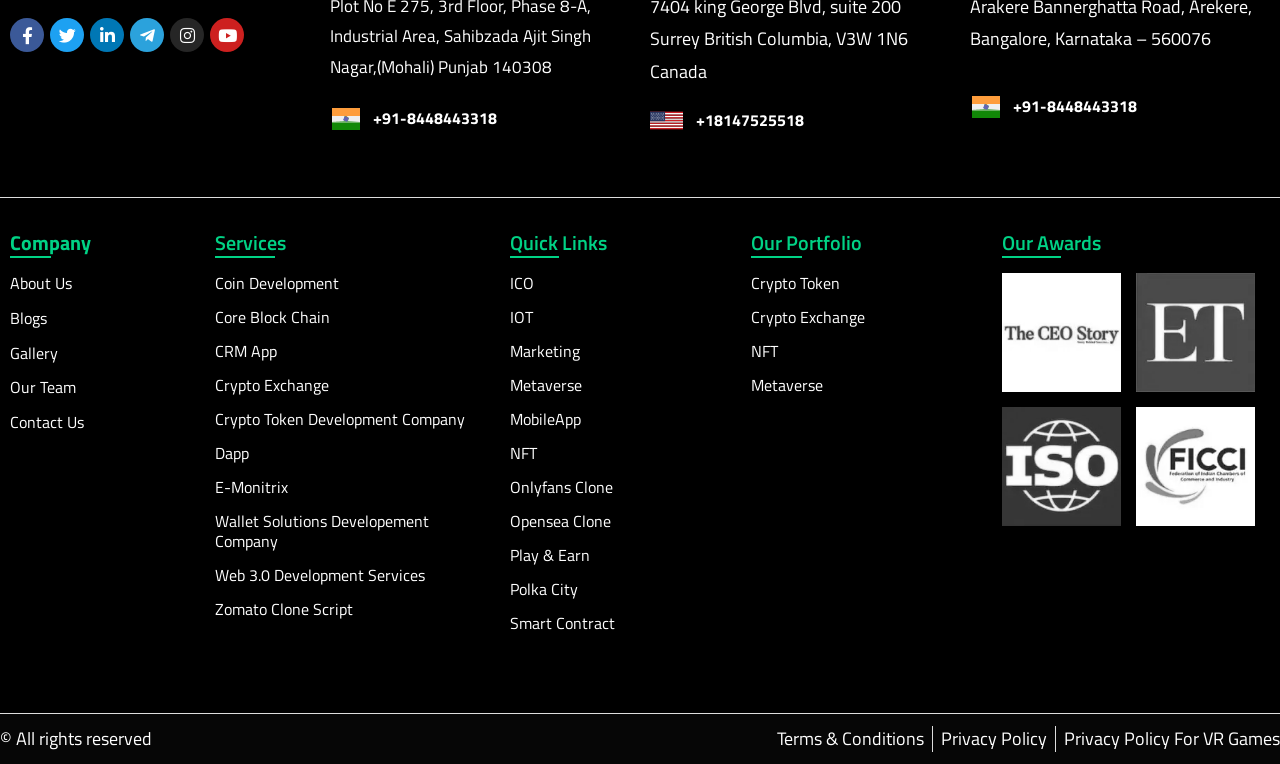Please provide a one-word or phrase answer to the question: 
What is the phone number with the Indian country code?

+91-8448443318